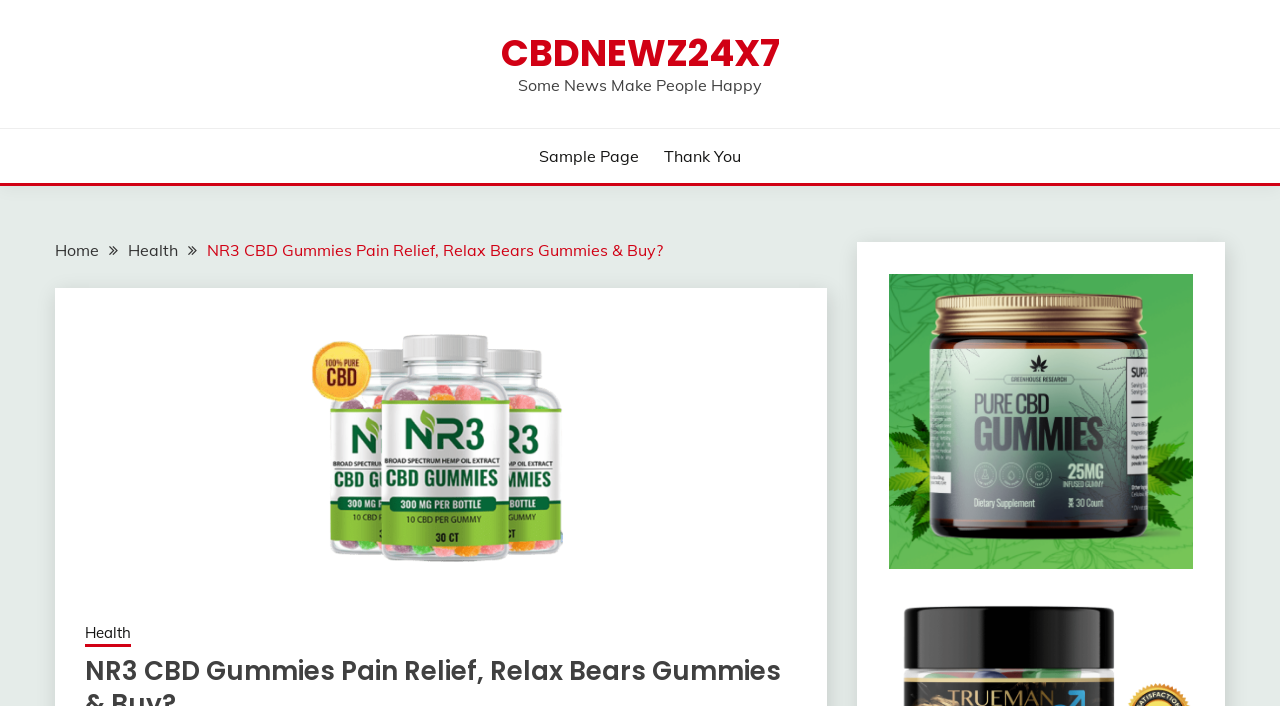Construct a thorough caption encompassing all aspects of the webpage.

The webpage is about NR3 CBD Gummies, with a focus on pain relief and relaxation. At the top, there is a link to "CBDNEWZ24X7" positioned slightly to the right of the center. Below it, a short phrase "Some News Make People Happy" is displayed. 

To the right of the phrase, there are two links, "Sample Page" and "Thank You", placed side by side. 

Further down, a navigation section labeled "Breadcrumbs" is located, containing four links: "Home", "Health", and the current page "NR3 CBD Gummies Pain Relief, Relax Bears Gummies & Buy?". 

Below the navigation section, a large figure or image takes up most of the space, spanning from the left to the right. 

At the bottom of the page, there is another link to "Health" positioned near the left edge. 

On the right side of the page, there is another figure or image, and within it, a link with no text.